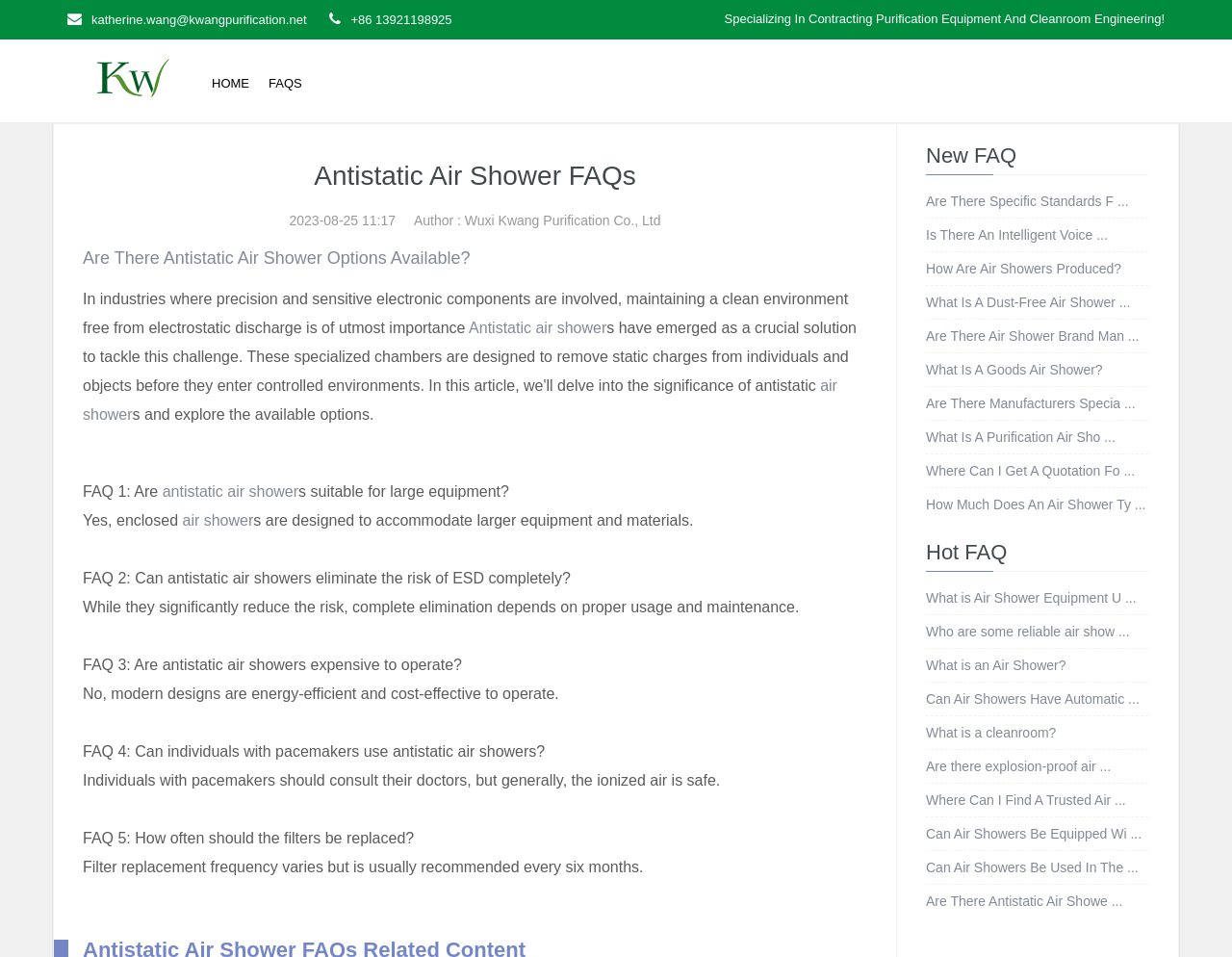Create a full and detailed caption for the entire webpage.

The webpage is about Antistatic Air Shower FAQs, provided by Wuxi Kwang Purification Co., Ltd. At the top, there is a navigation bar with links to "HOME" and "FAQS". Below the navigation bar, there is a header section with the title "Antistatic Air Shower FAQs" and a subtitle "2023-08-25 11:17" with the author's name "Wuxi Kwang Purification Co., Ltd". 

On the left side, there is a figure with a caption "Are There Antistatic Air Shower Options Available?" which is a heading. Below the figure, there are several FAQs (Frequently Asked Questions) listed, each with a question and a corresponding answer. The FAQs are about antistatic air showers, including their suitability for large equipment, their ability to eliminate the risk of ESD, their operating costs, and their safety for individuals with pacemakers.

On the right side, there is a section titled "New FAQ" with several links to new FAQs, and another section titled "Hot FAQ" with more links to popular FAQs. These links are related to air showers, cleanrooms, and purification equipment.

At the top-right corner, there is a contact information section with an email address and a phone number. Above the contact information, there is a logo of Wuxi Kwang Purification Co., Ltd, which is also a link to the company's homepage.